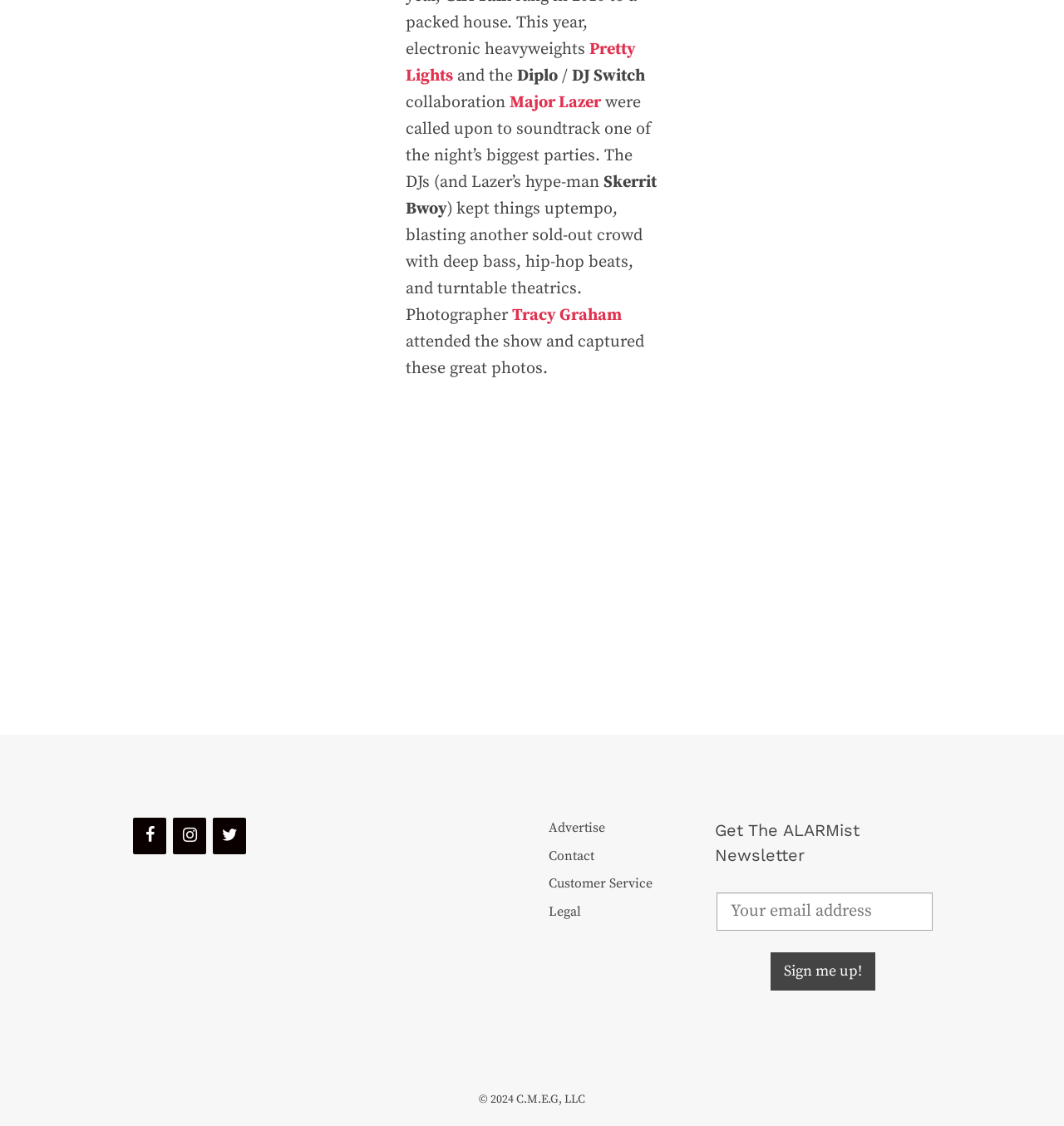From the element description value="Sign me up!", predict the bounding box coordinates of the UI element. The coordinates must be specified in the format (top-left x, top-left y, bottom-right x, bottom-right y) and should be within the 0 to 1 range.

[0.724, 0.846, 0.823, 0.88]